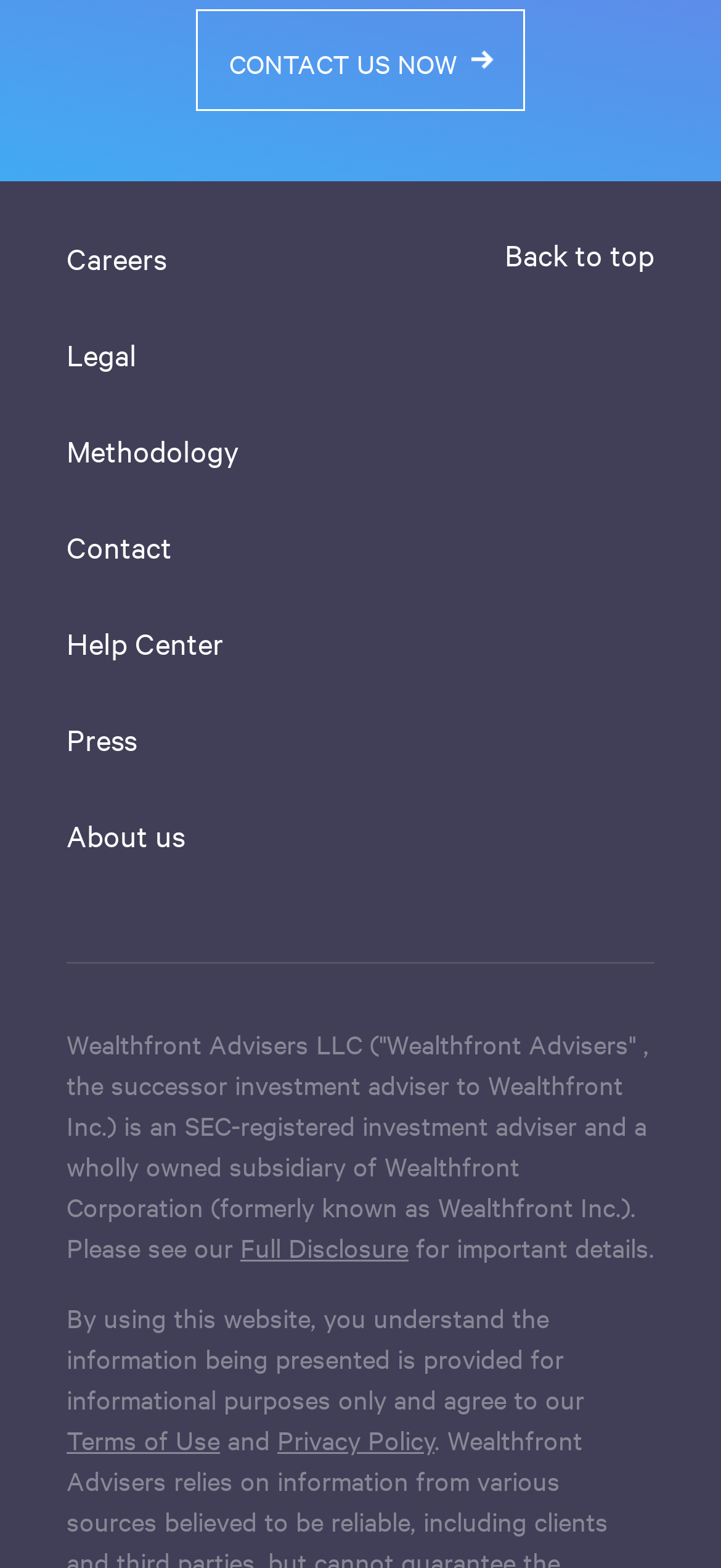Please find the bounding box coordinates of the element that must be clicked to perform the given instruction: "Read full disclosure". The coordinates should be four float numbers from 0 to 1, i.e., [left, top, right, bottom].

[0.333, 0.784, 0.567, 0.807]